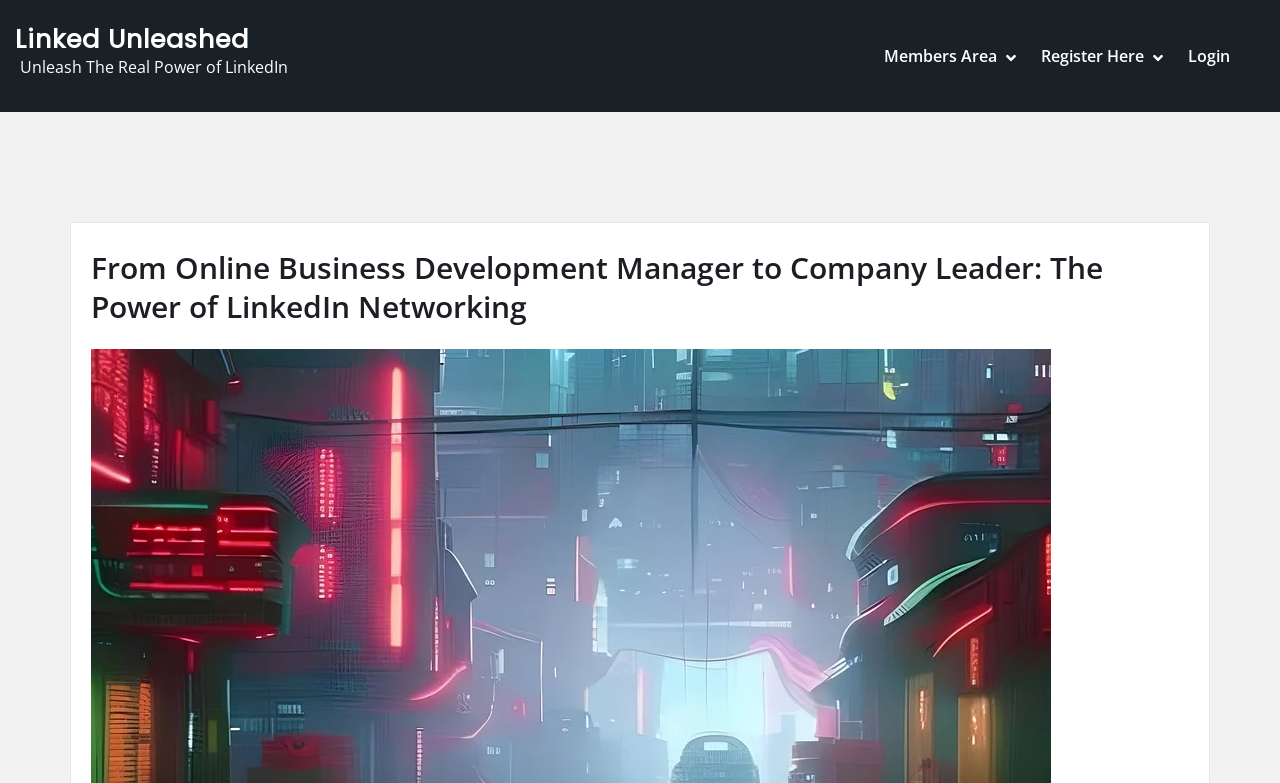What is the text of the first link on the webpage?
Answer the question with a single word or phrase derived from the image.

Linked Unleashed